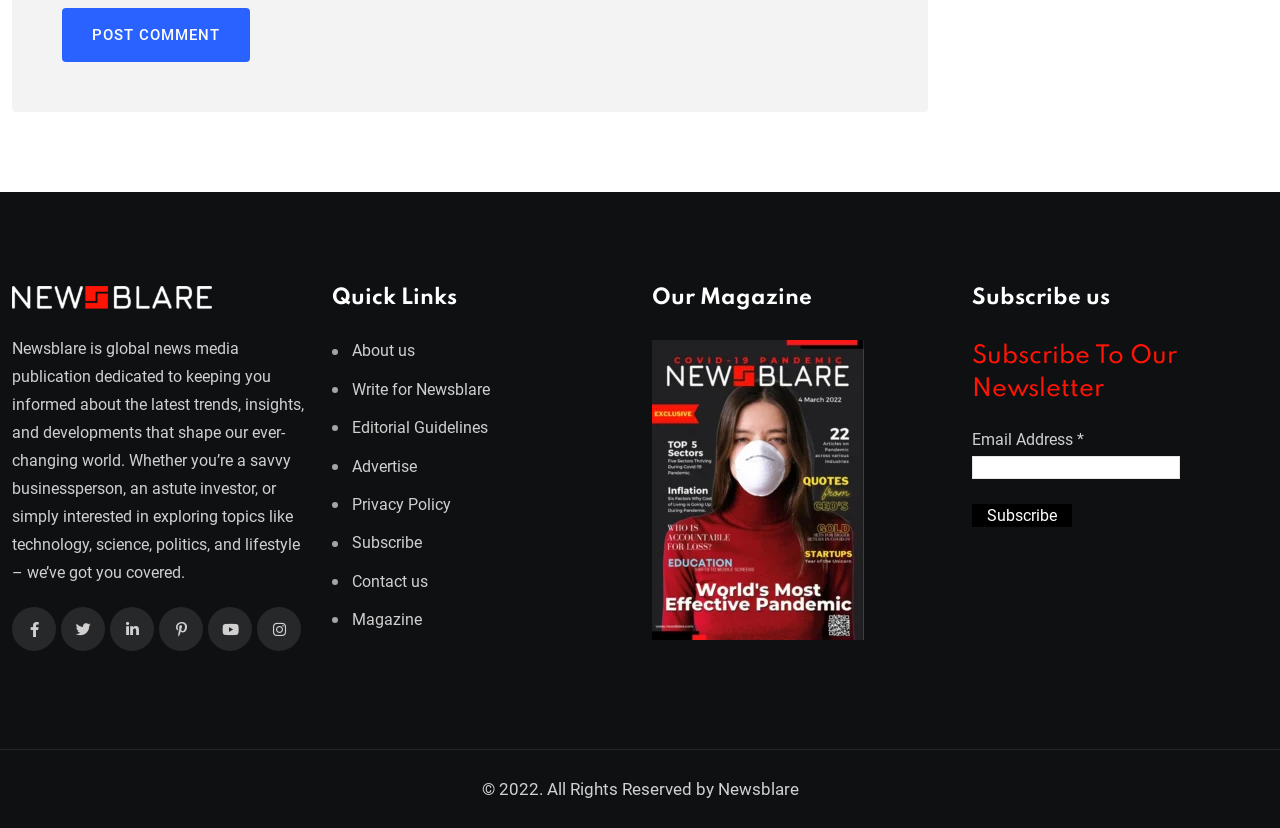What year is the copyright reserved for?
Craft a detailed and extensive response to the question.

The copyright information at the bottom of the webpage states '© 2022. All Rights Reserved by Newsblare', indicating that the year the copyright is reserved for is 2022.